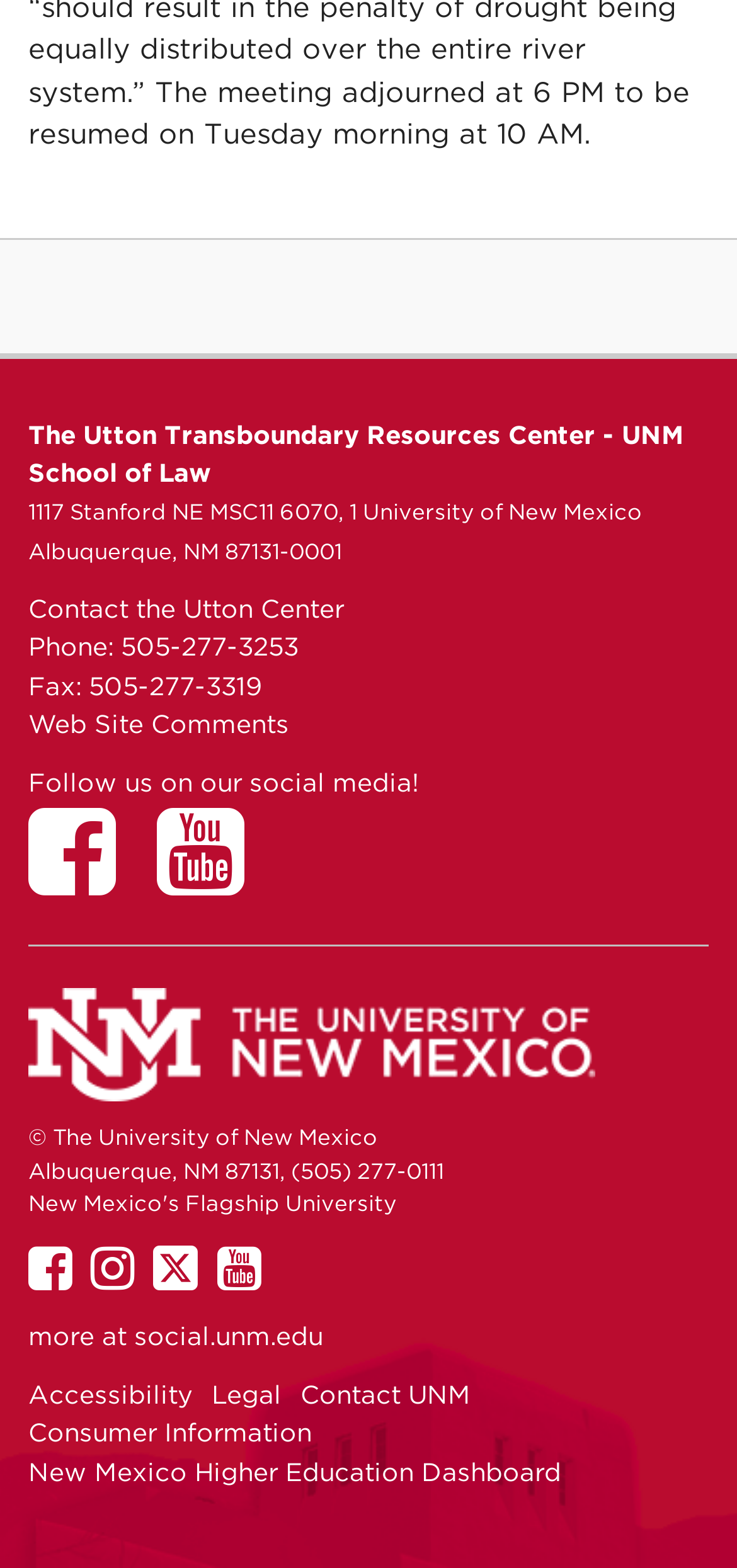Identify the bounding box coordinates of the part that should be clicked to carry out this instruction: "Visit Utton Center on Facebook".

[0.038, 0.551, 0.192, 0.57]